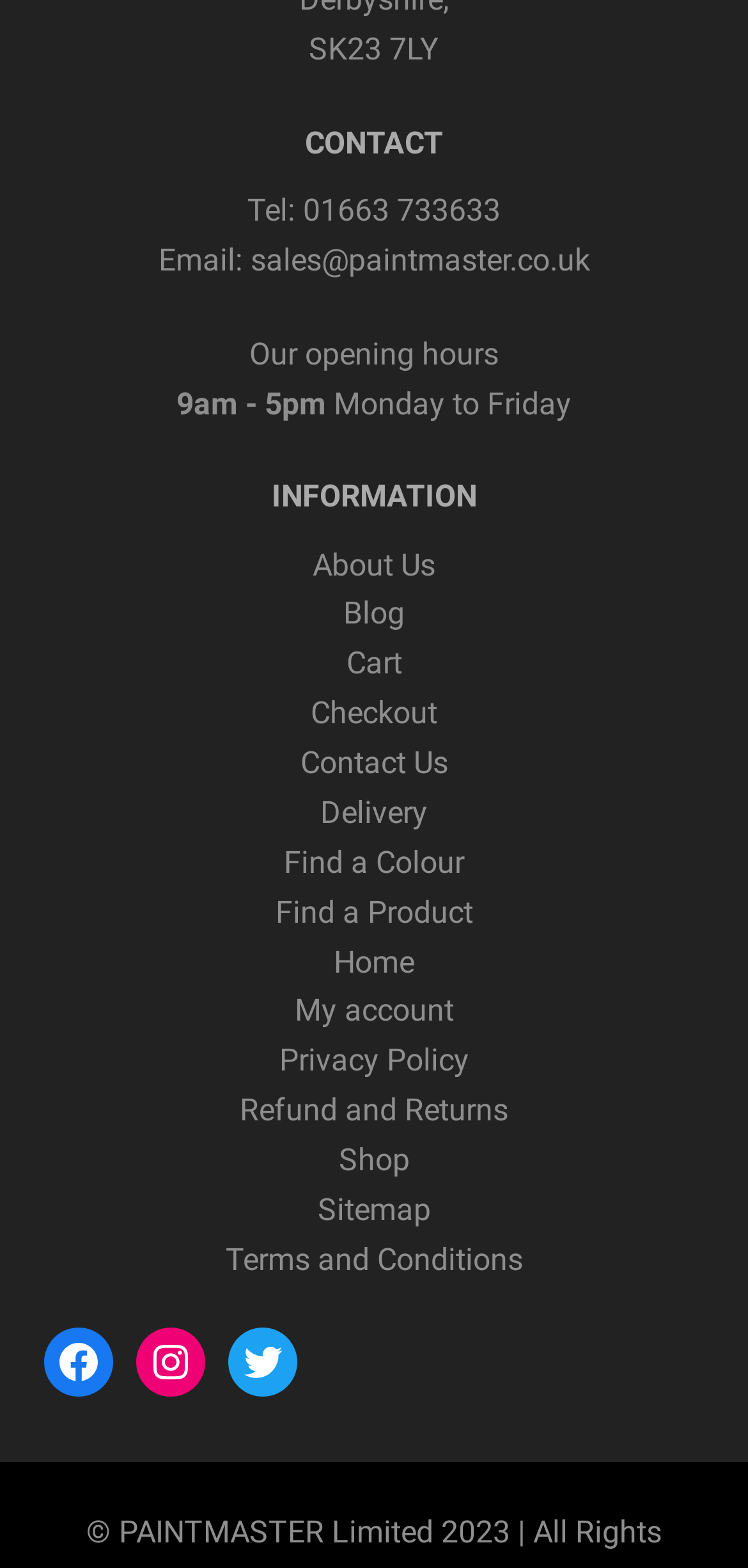What are the opening hours?
Based on the image, provide your answer in one word or phrase.

9am - 5pm